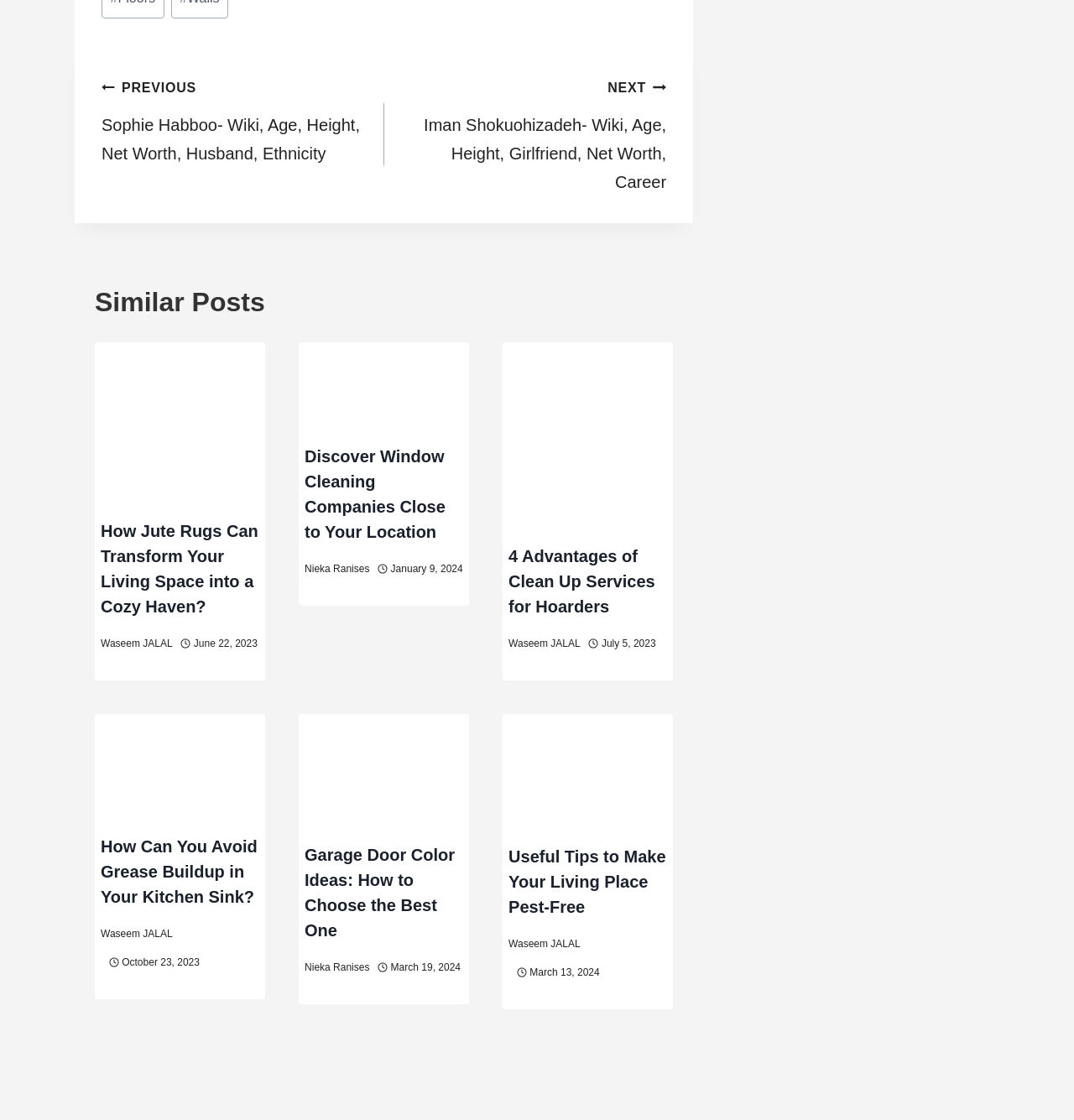Locate the bounding box coordinates of the region to be clicked to comply with the following instruction: "click on the 'PREVIOUS' link". The coordinates must be four float numbers between 0 and 1, in the form [left, top, right, bottom].

[0.095, 0.065, 0.357, 0.15]